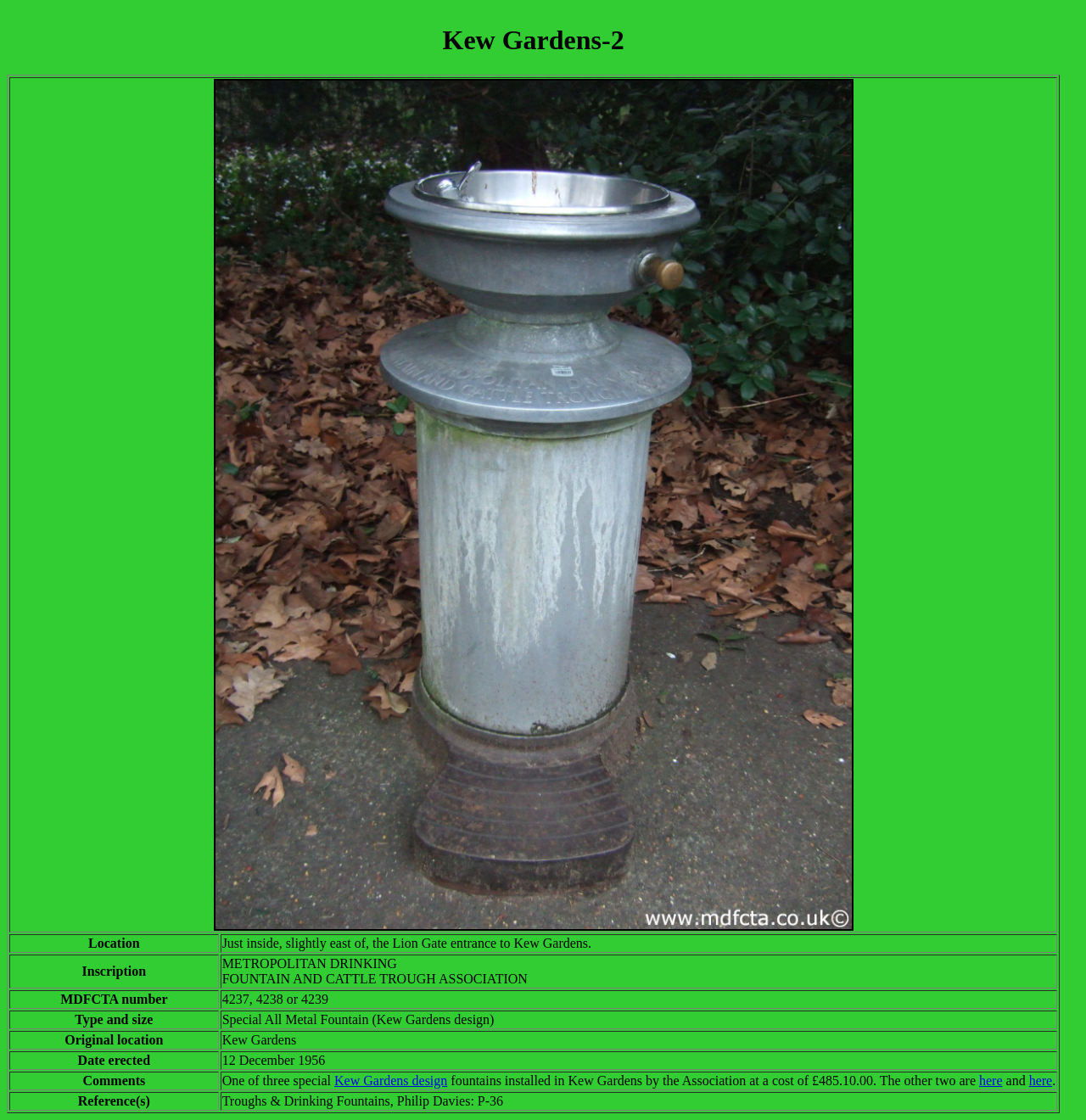What is the type of fountain?
Please provide a comprehensive and detailed answer to the question.

The type of fountain can be found in the 'Type and size' rowheader, which corresponds to the gridcell containing the text 'Special All Metal Fountain (Kew Gardens design)'.